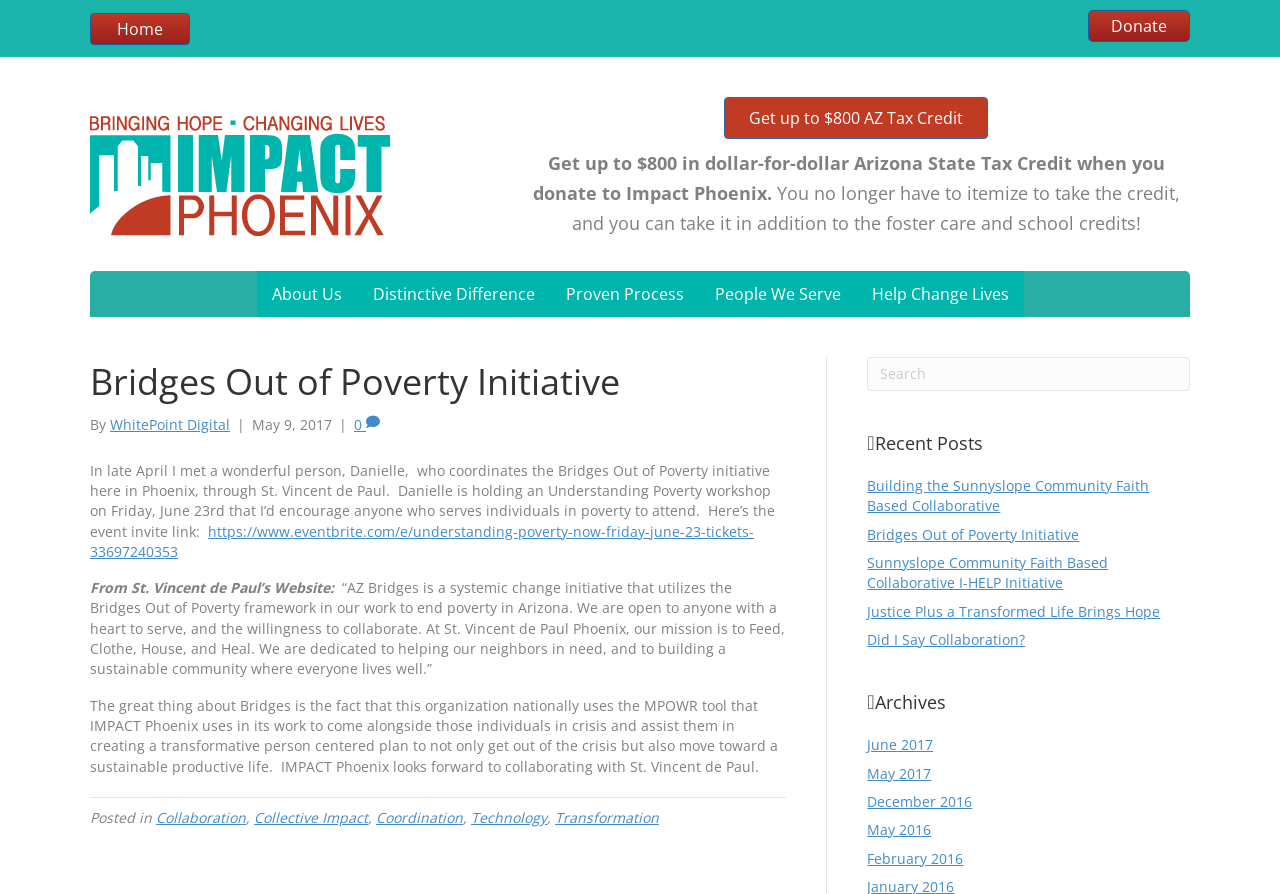Explain in detail what you observe on this webpage.

The webpage is about the Bridges Out of Poverty Initiative, specifically the IMPACT Phoenix program. At the top, there is a navigation menu with links to "Home", "Donate", and "IMPACT Phoenix", accompanied by an image of the IMPACT Phoenix logo. Below this, there is a prominent link to "Get up to $800 AZ Tax Credit" with a brief description of the tax credit benefits.

On the left side, there is a secondary navigation menu with links to "About Us", "Distinctive Difference", "Proven Process", "People We Serve", and "Help Change Lives". Below this, there is a main article section that takes up most of the page. The article is about the Bridges Out of Poverty initiative and its collaboration with St. Vincent de Paul. It mentions a workshop on Understanding Poverty and provides a link to the event.

The article also quotes from St. Vincent de Paul's website, describing their mission and the AZ Bridges initiative. Additionally, it highlights the benefits of the MPOWR tool used by IMPACT Phoenix and St. Vincent de Paul. The article is categorized under "Collaboration", "Collective Impact", "Coordination", "Technology", and "Transformation".

On the right side, there are two complementary sections. The top section has a search box, and the bottom section displays recent posts, including links to articles such as "Building the Sunnyslope Community Faith Based Collaborative" and "Justice Plus a Transformed Life Brings Hope". Below this, there is an archives section with links to posts from June 2017, May 2017, and other months.